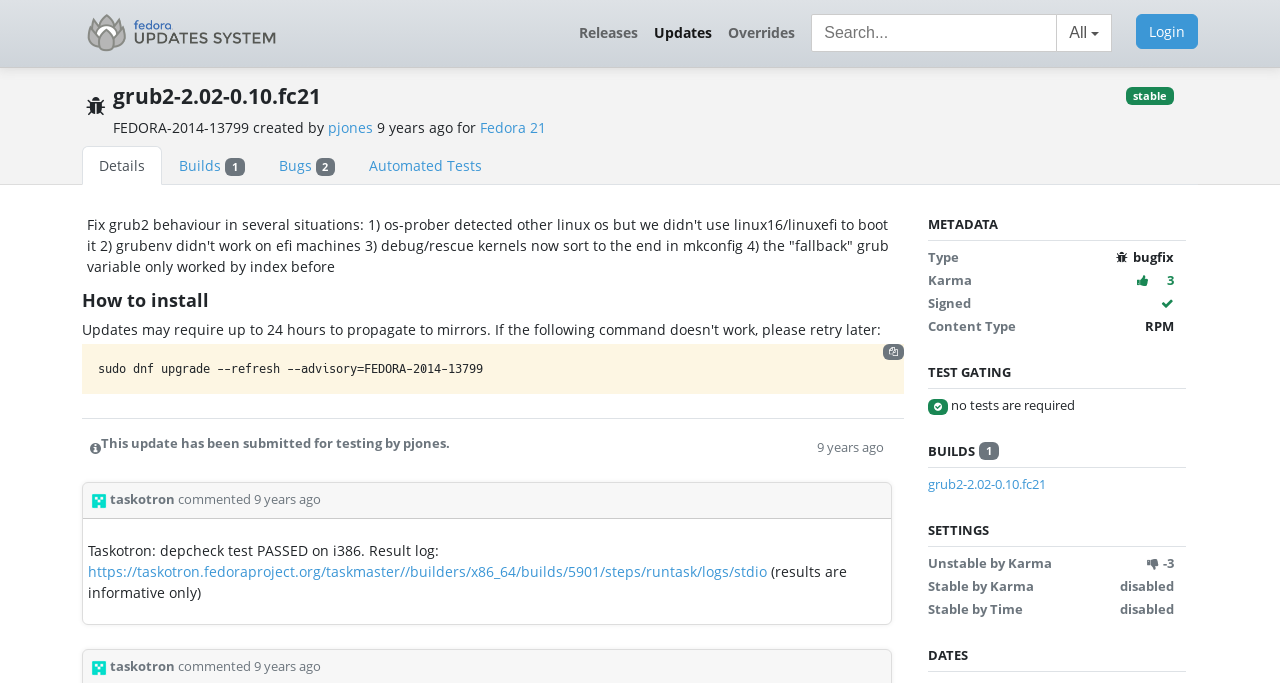Please identify the bounding box coordinates of the area that needs to be clicked to fulfill the following instruction: "View release information."

[0.446, 0.021, 0.505, 0.075]